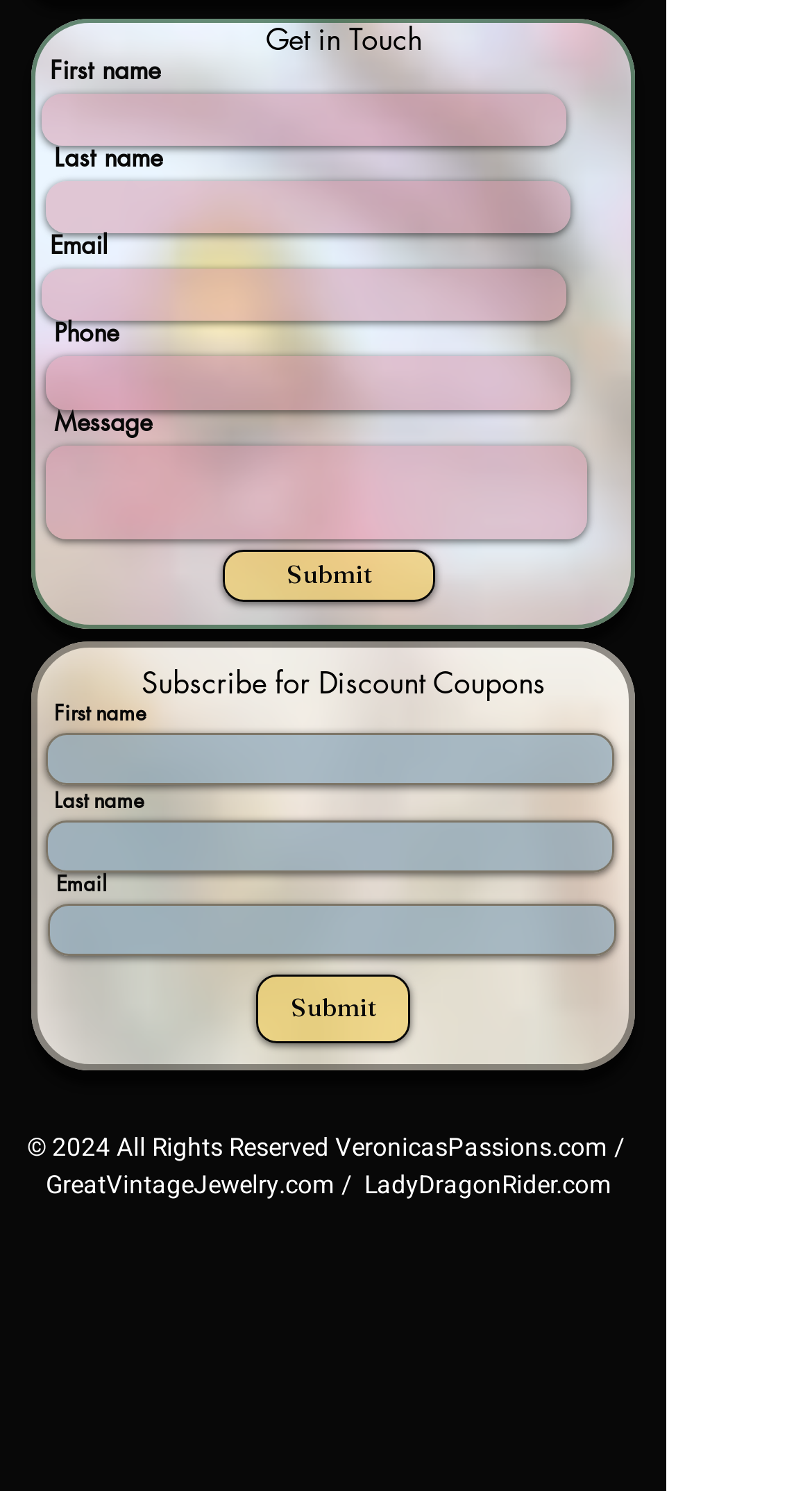With reference to the screenshot, provide a detailed response to the question below:
How many images are there in the slideshow?

There are two images in the slideshow, one with the caption 'Vintage Earrings, Vintage Necklaces' and another with the caption 'Image by micheile henderson', which are likely showcasing products or related content.